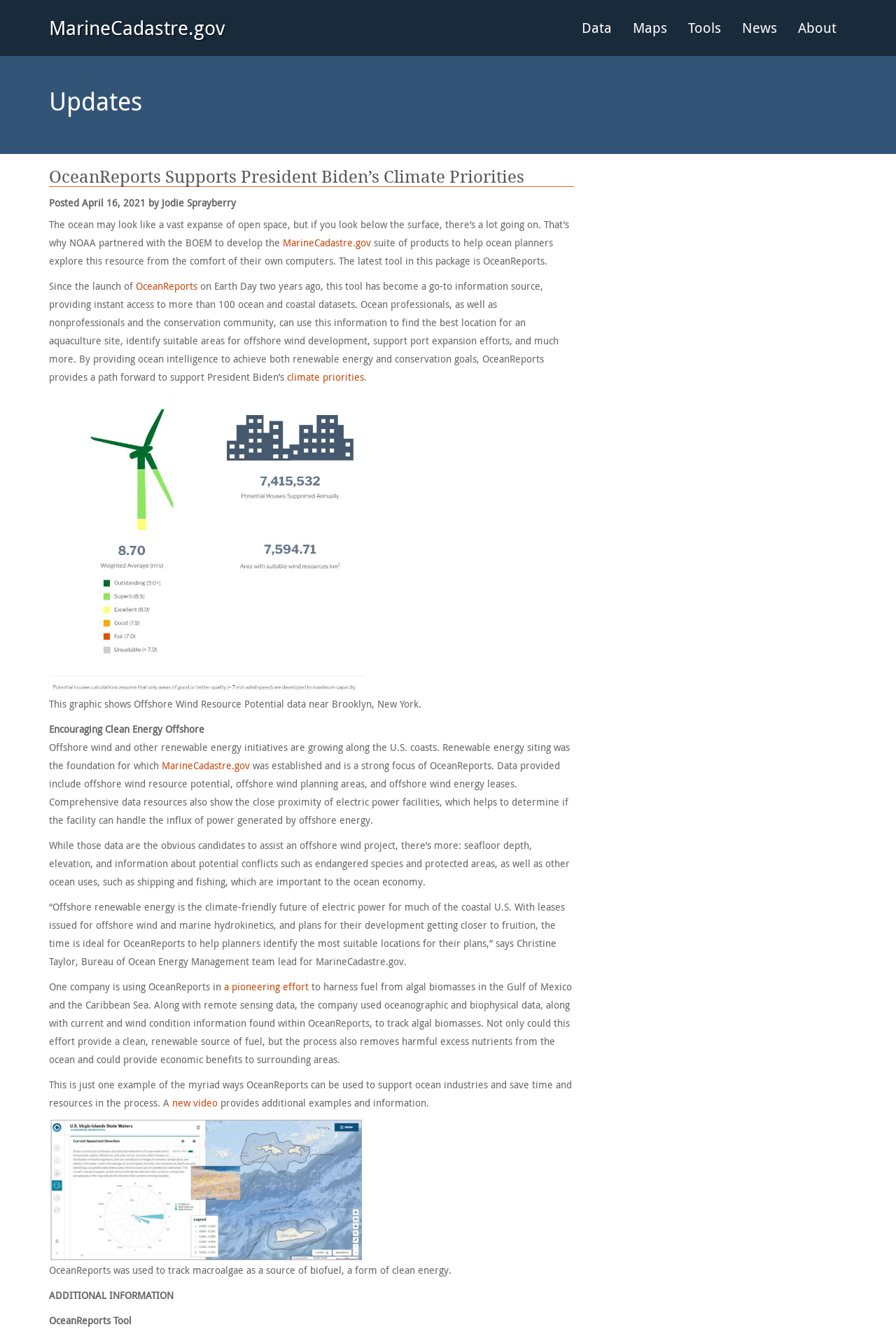What is OceanReports used for?
Please provide a single word or phrase based on the screenshot.

To support ocean industries